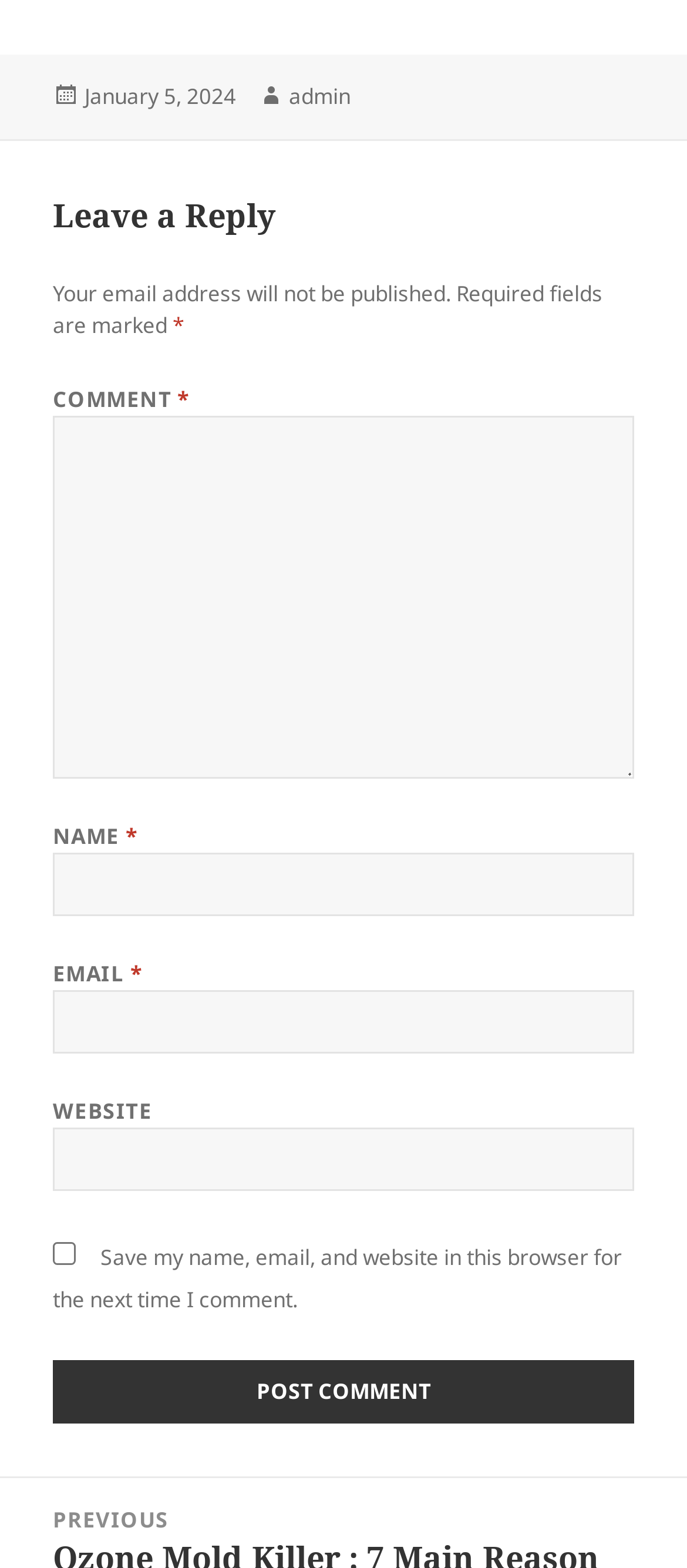Using the given element description, provide the bounding box coordinates (top-left x, top-left y, bottom-right x, bottom-right y) for the corresponding UI element in the screenshot: parent_node: COMMENT * name="comment"

[0.077, 0.265, 0.923, 0.496]